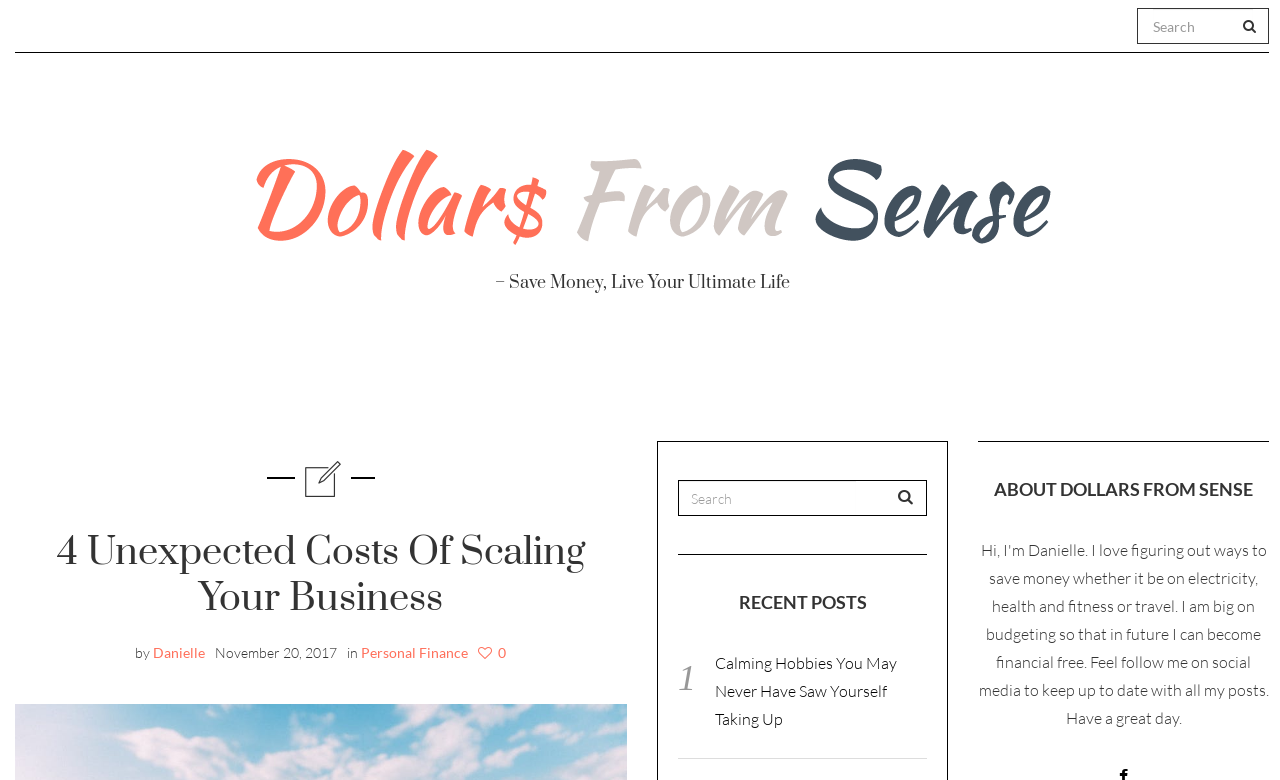Locate the bounding box coordinates of the clickable area needed to fulfill the instruction: "search in the recent posts".

[0.53, 0.615, 0.724, 0.662]